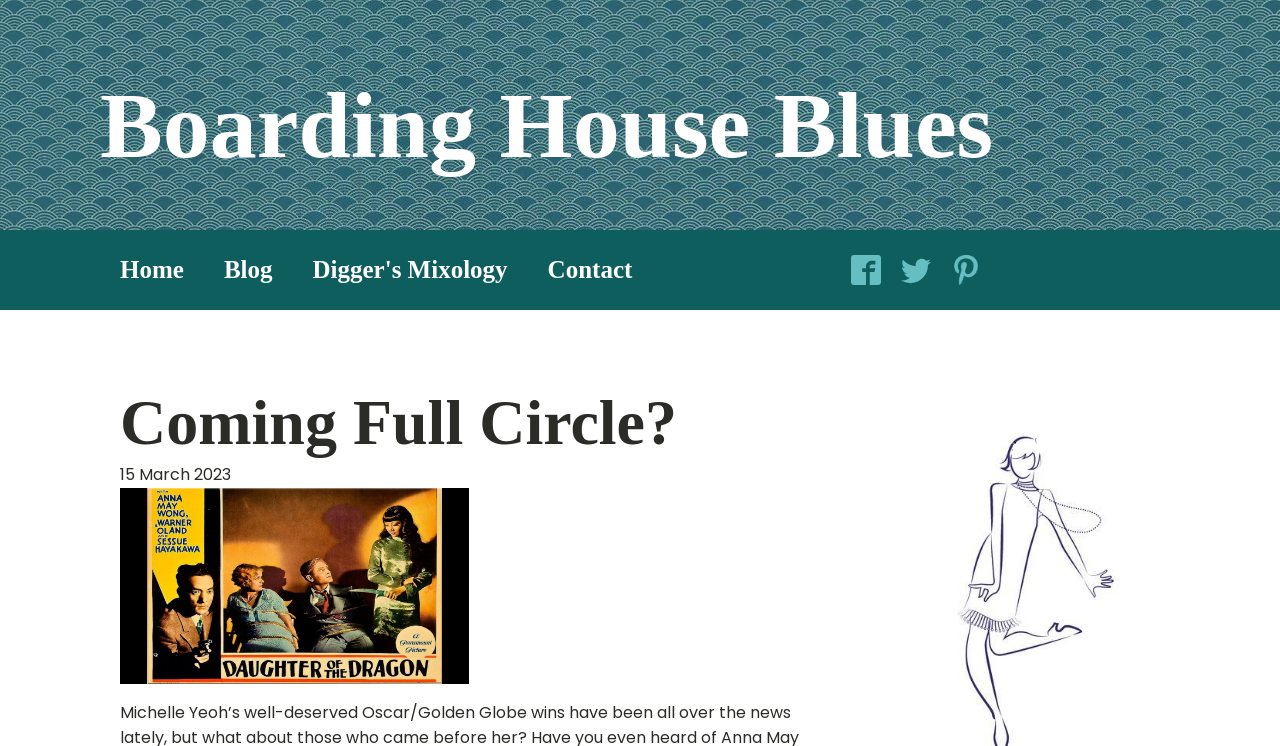Locate the primary headline on the webpage and provide its text.

Boarding House Blues
